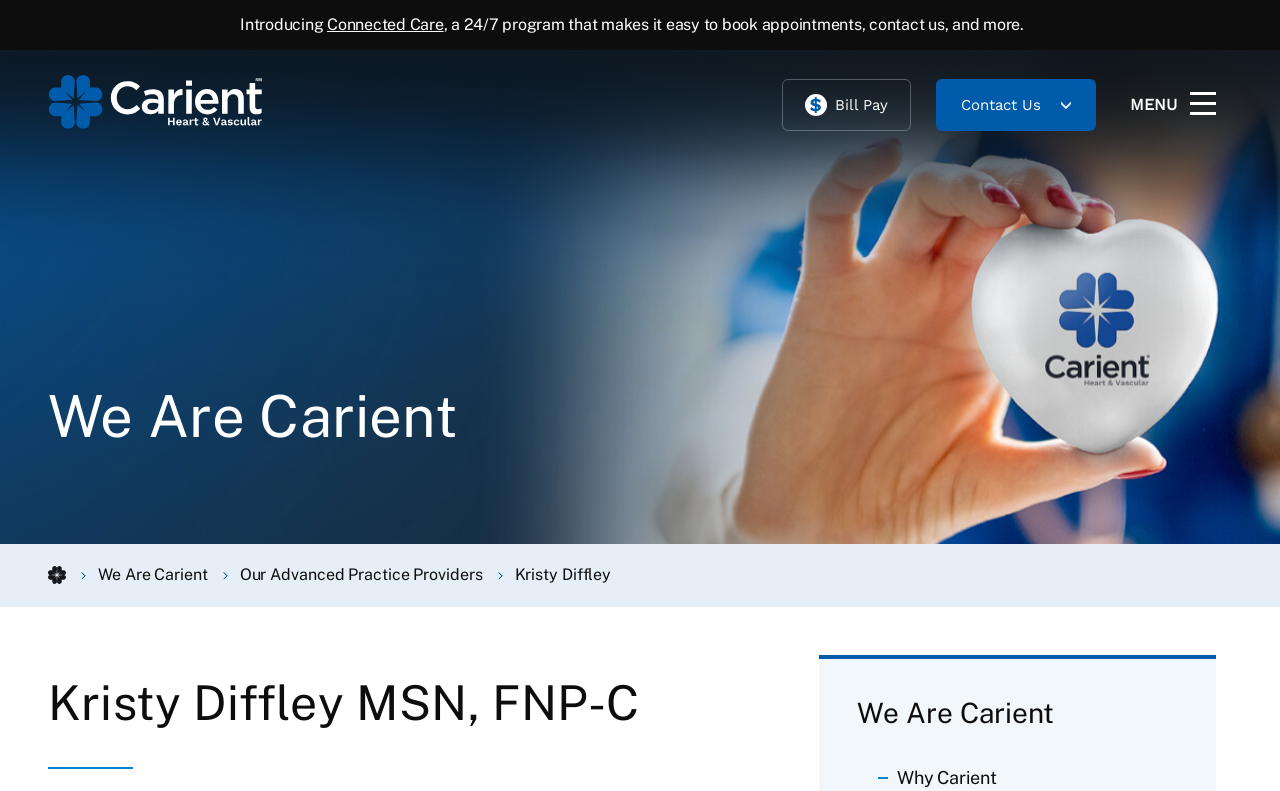Write an elaborate caption that captures the essence of the webpage.

The webpage is about Kristy Diffley, a healthcare professional. At the top left corner, there is a Carient logo, which is duplicated three times. Below the logo, there is a link to skip to the content. 

On the top center, there is a heading that introduces Connected Care, a 24/7 program that allows users to book appointments, contact, and more. This heading is accompanied by a link to Connected Care.

On the top right side, there are three links: Bill Pay, Contact Us, and MENU. The Contact Us link is a button.

Below the top section, there is a heading that says "We Are Carient". This section has several links and text, including a link to "We Are Carient", a text about Advanced Practice Providers, and a text about Kristy Diffley.

Further down, there is a heading that displays Kristy Diffley's title, "MSN, FNP-C". Below this heading, there is another text that says "We Are Carient" again.

Overall, the webpage appears to be a profile page for Kristy Diffley, with links to related services and information about Carient.